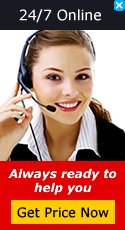What is the purpose of the 'Get Price Now' button?
Provide a detailed answer to the question using information from the image.

The prominent button labeled 'Get Price Now' is an invitation to potential customers to take immediate action and inquire about the pricing and services offered, allowing them to quickly get the information they need.